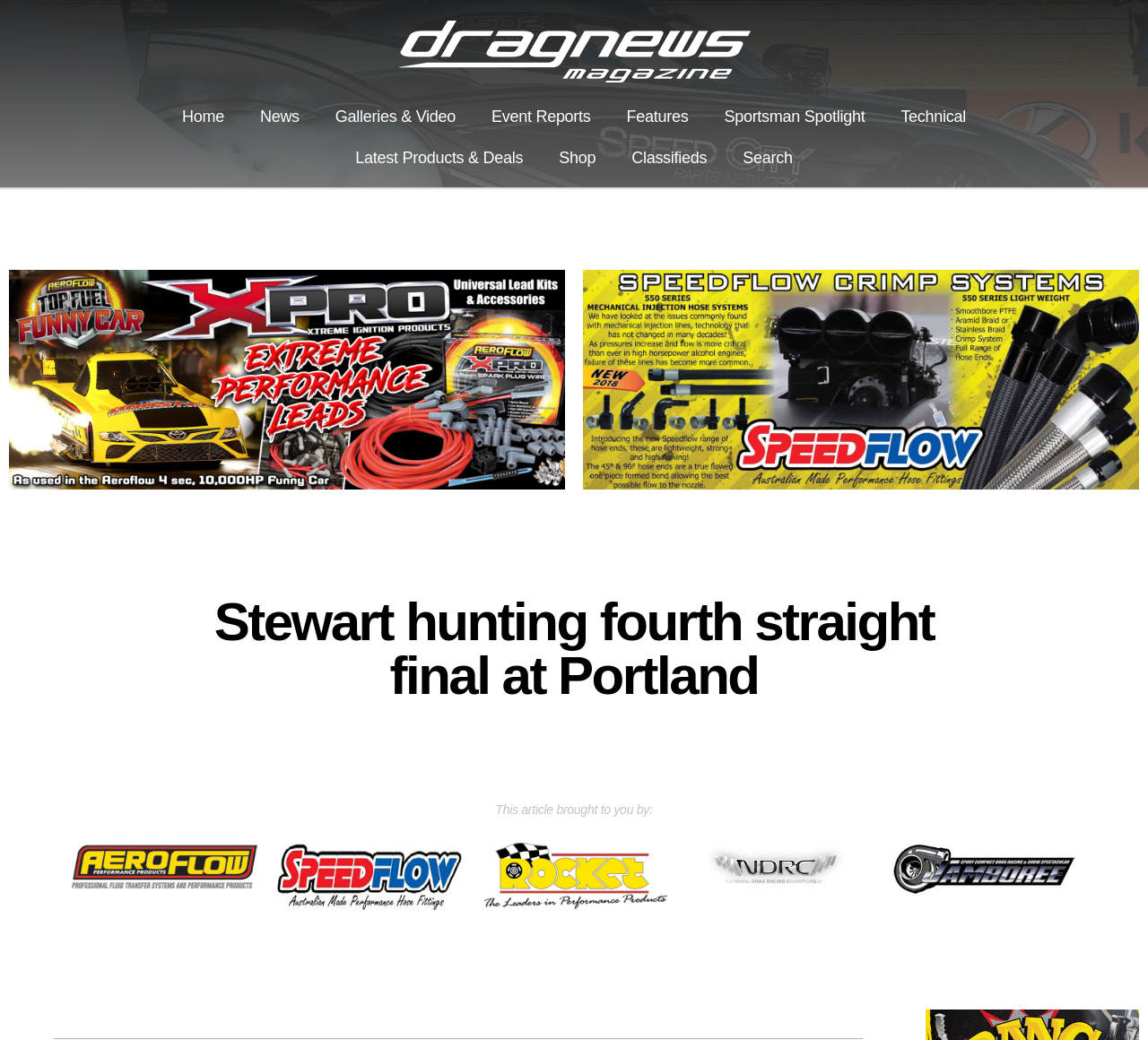Based on the element description Galleries & Video, identify the bounding box of the UI element in the given webpage screenshot. The coordinates should be in the format (top-left x, top-left y, bottom-right x, bottom-right y) and must be between 0 and 1.

[0.276, 0.092, 0.412, 0.132]